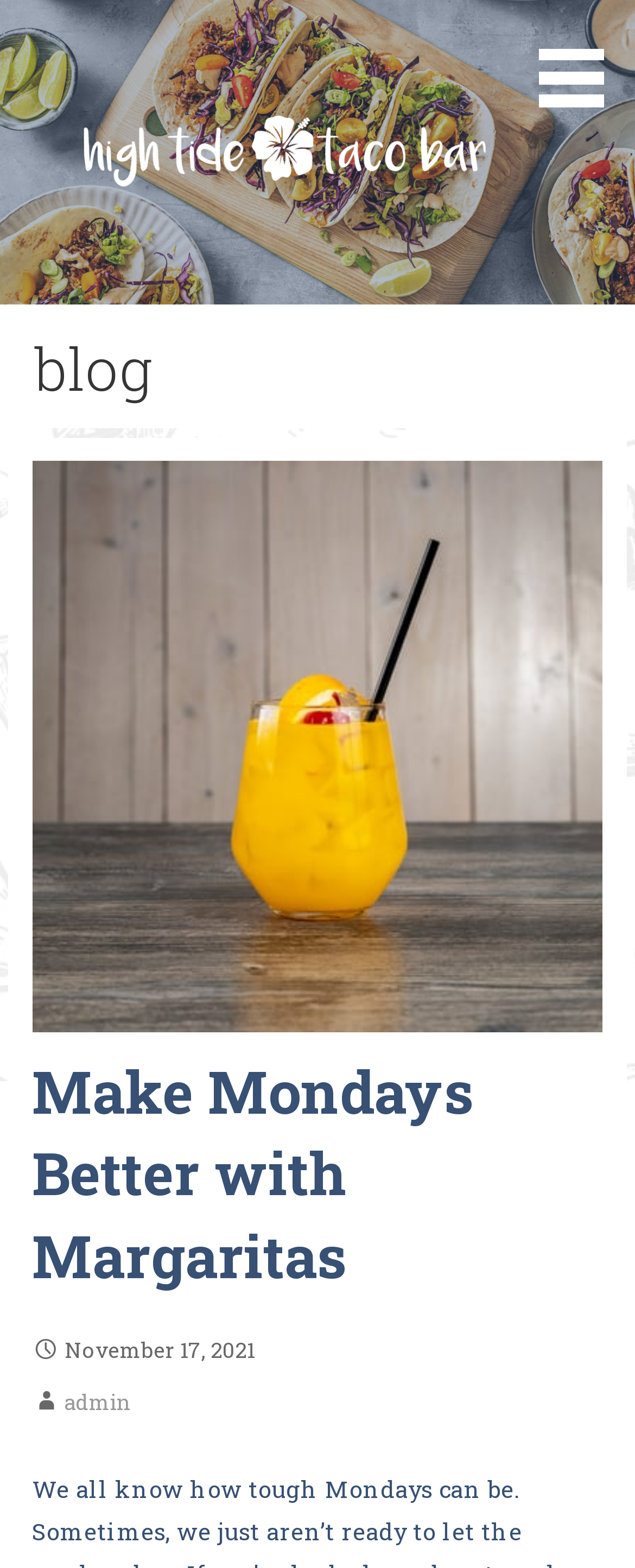What is the name of the taco bar?
Using the screenshot, give a one-word or short phrase answer.

High Tide Taco Bar